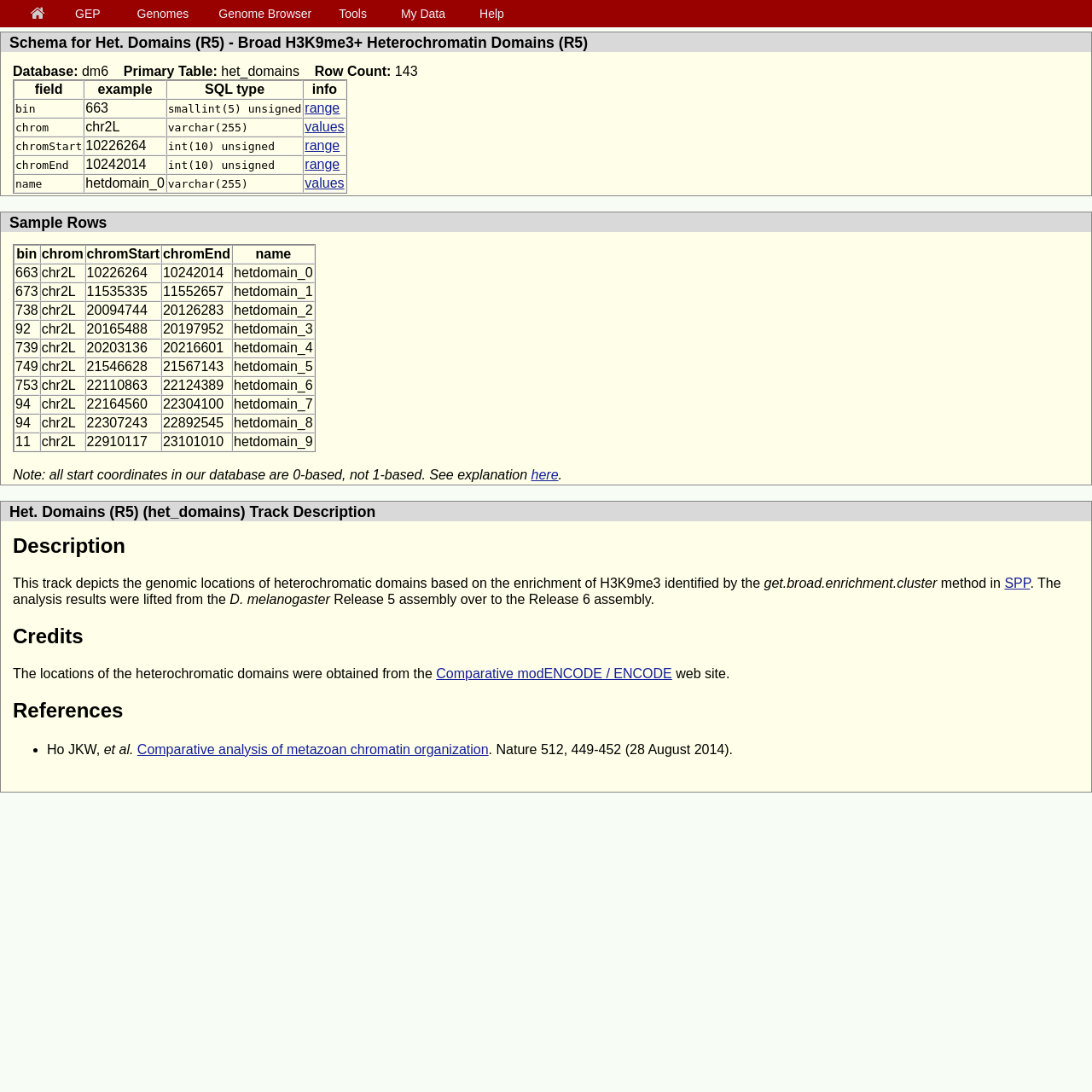What is the name of the schema?
Using the image as a reference, give an elaborate response to the question.

The name of the schema can be found in the topmost element of the webpage, which is a LayoutTable with the text 'Schema for Het. Domains (R5) - Broad H3K9me3+ Heterochromatin Domains (R5) Sample Rows Het. Domains (R5) (het_domains) Track Description'.